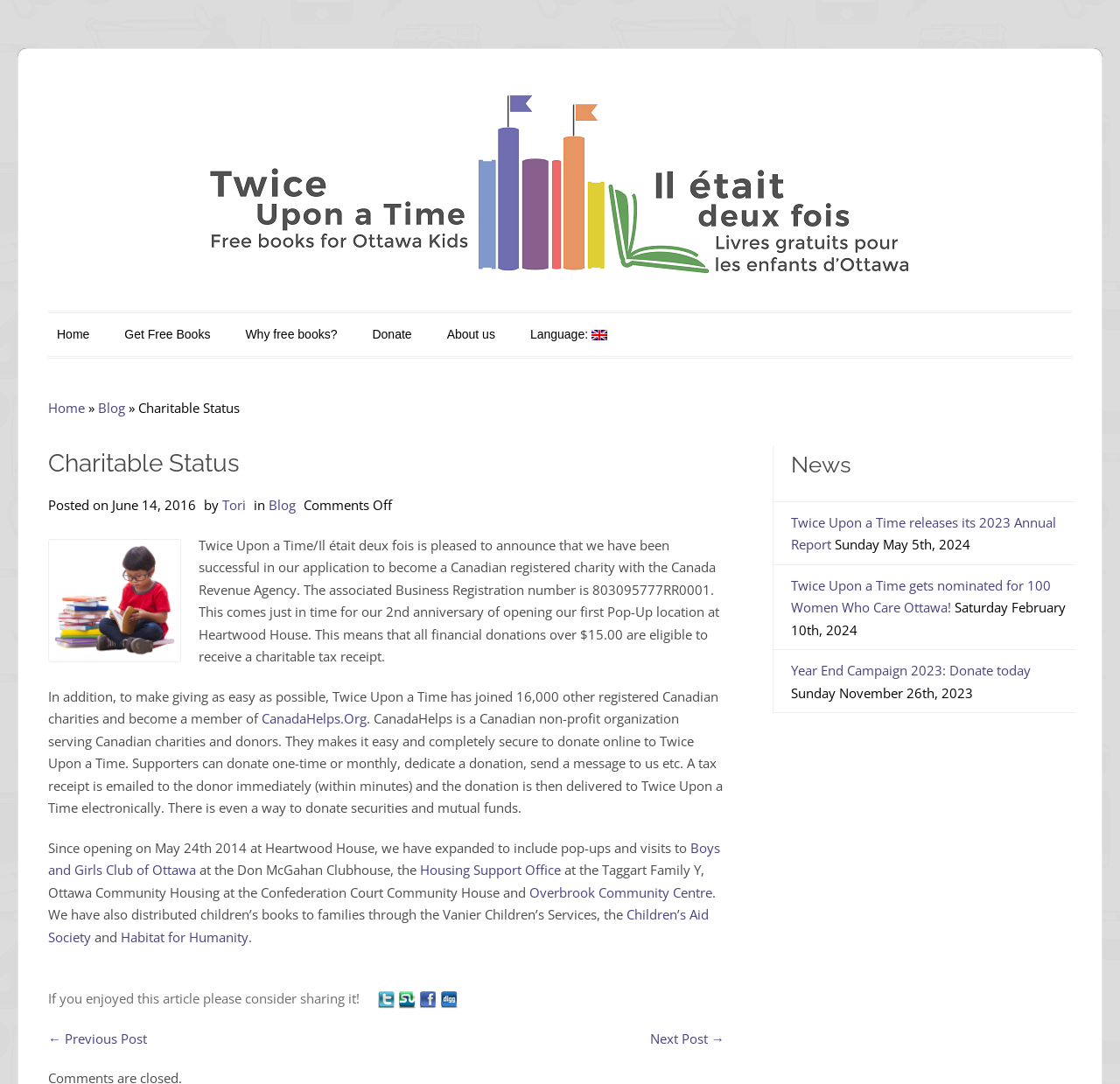Please find and report the bounding box coordinates of the element to click in order to perform the following action: "Read the blog post about Charitable Status". The coordinates should be expressed as four float numbers between 0 and 1, in the format [left, top, right, bottom].

[0.043, 0.413, 0.647, 0.443]